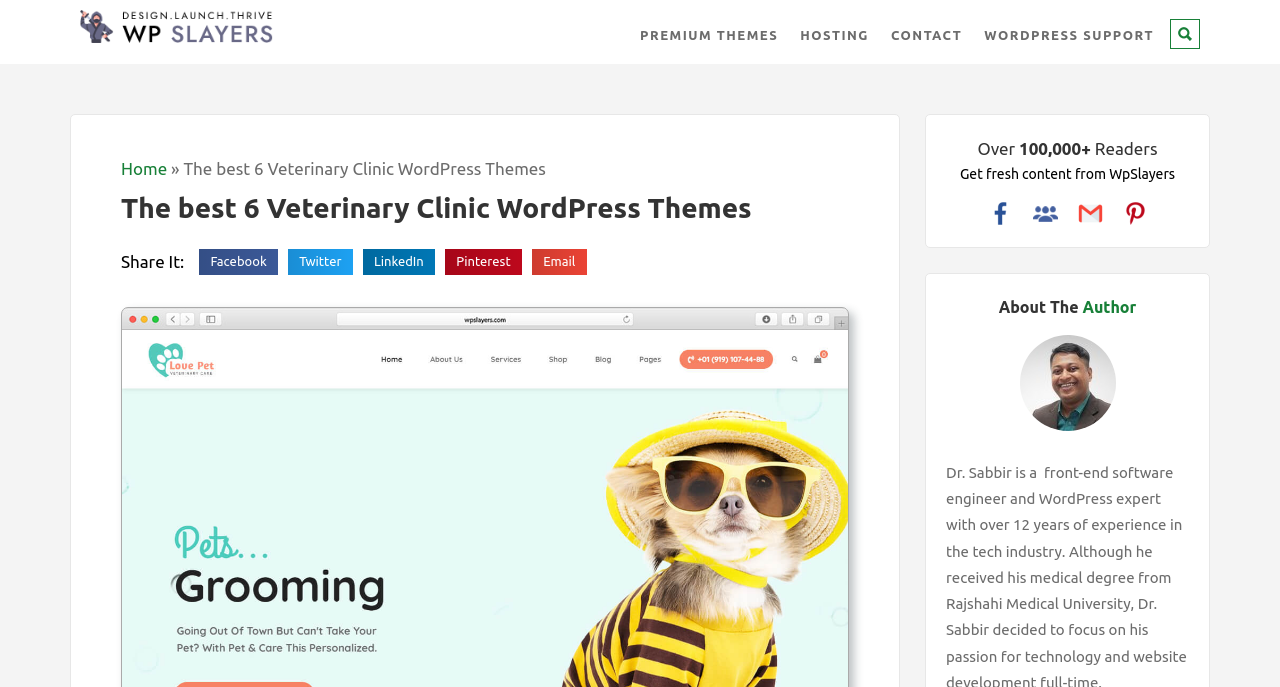What social media platforms can users share the content on?
Provide a comprehensive and detailed answer to the question.

The webpage provides buttons for sharing content on various social media platforms, including Facebook, Twitter, LinkedIn, Pinterest, and Email, indicating that users can share the content on these platforms.